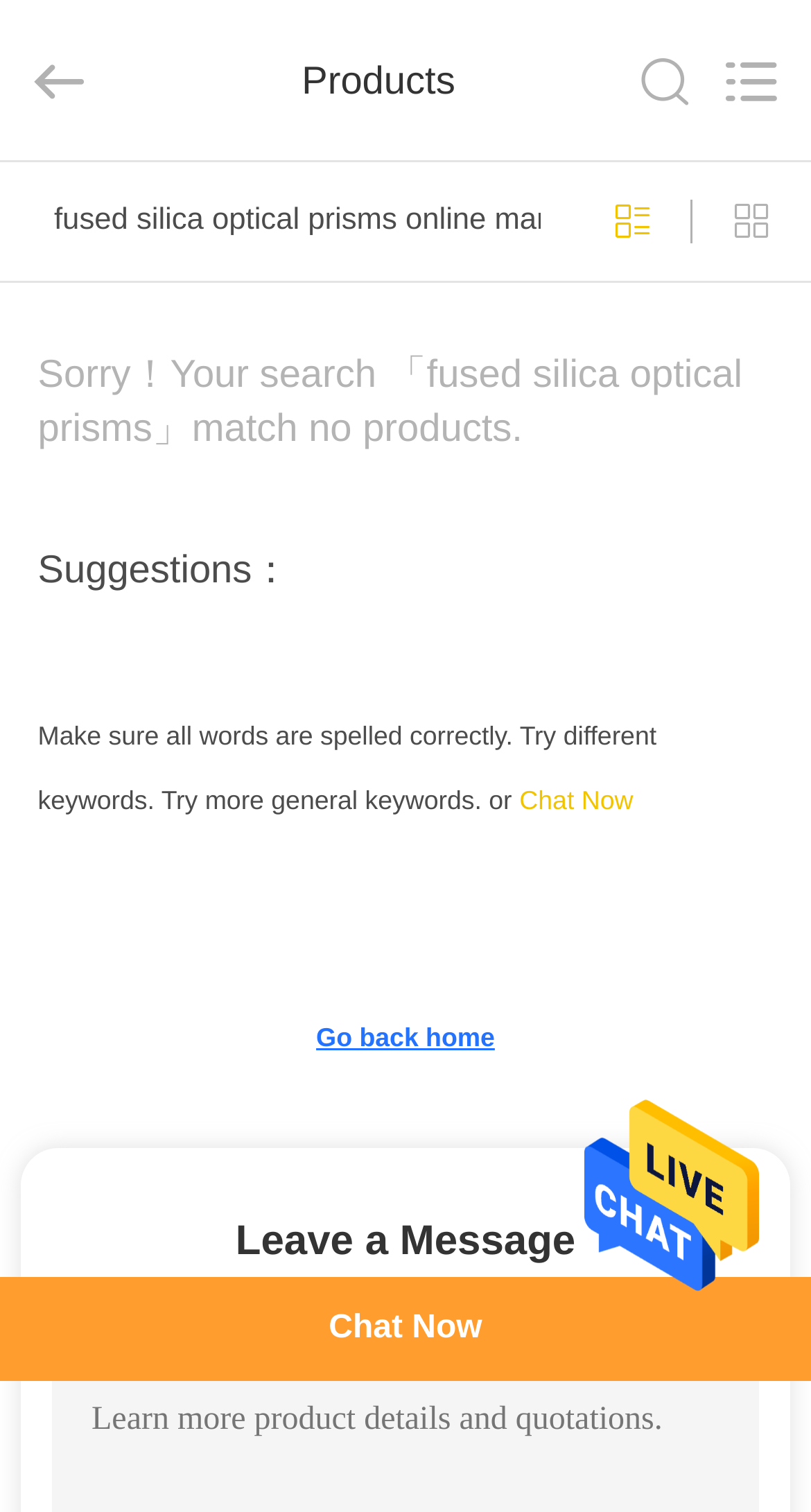What is the call-to-action button?
Based on the image, please offer an in-depth response to the question.

There are two 'Chat Now' link elements, one at coordinates [0.64, 0.509, 0.781, 0.552] and another at coordinates [0.0, 0.845, 1.0, 0.913], which suggests that the call-to-action button is 'Chat Now'.